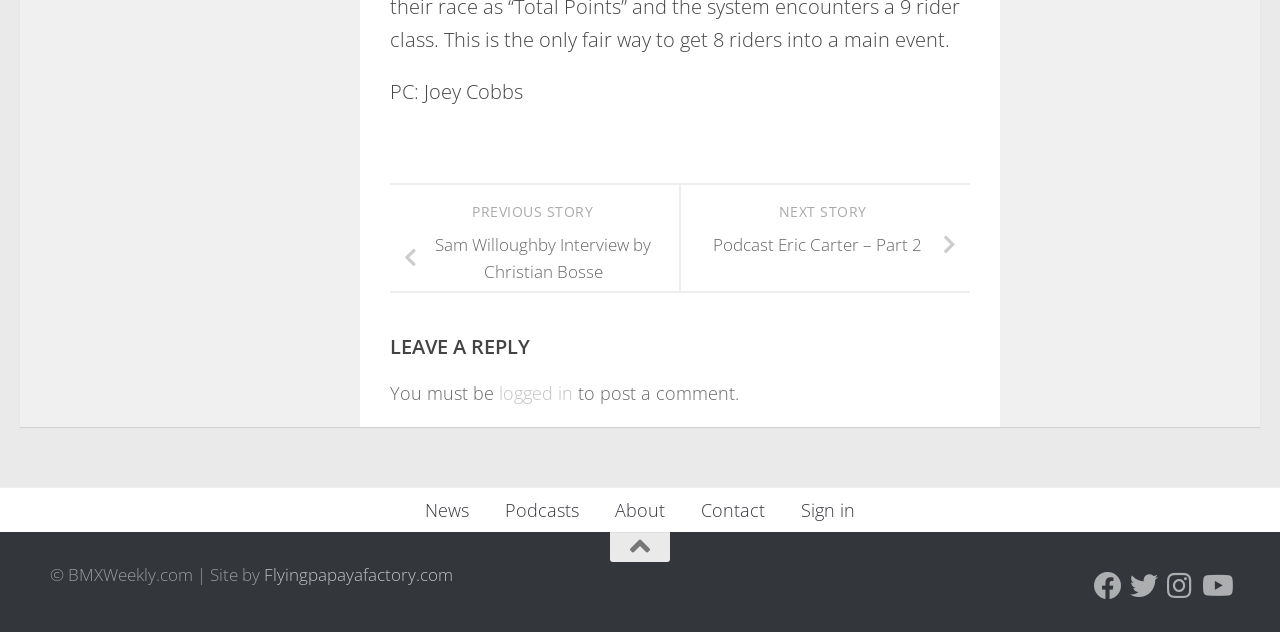Respond to the question below with a single word or phrase:
What is the name of the person mentioned at the top?

Joey Cobbs